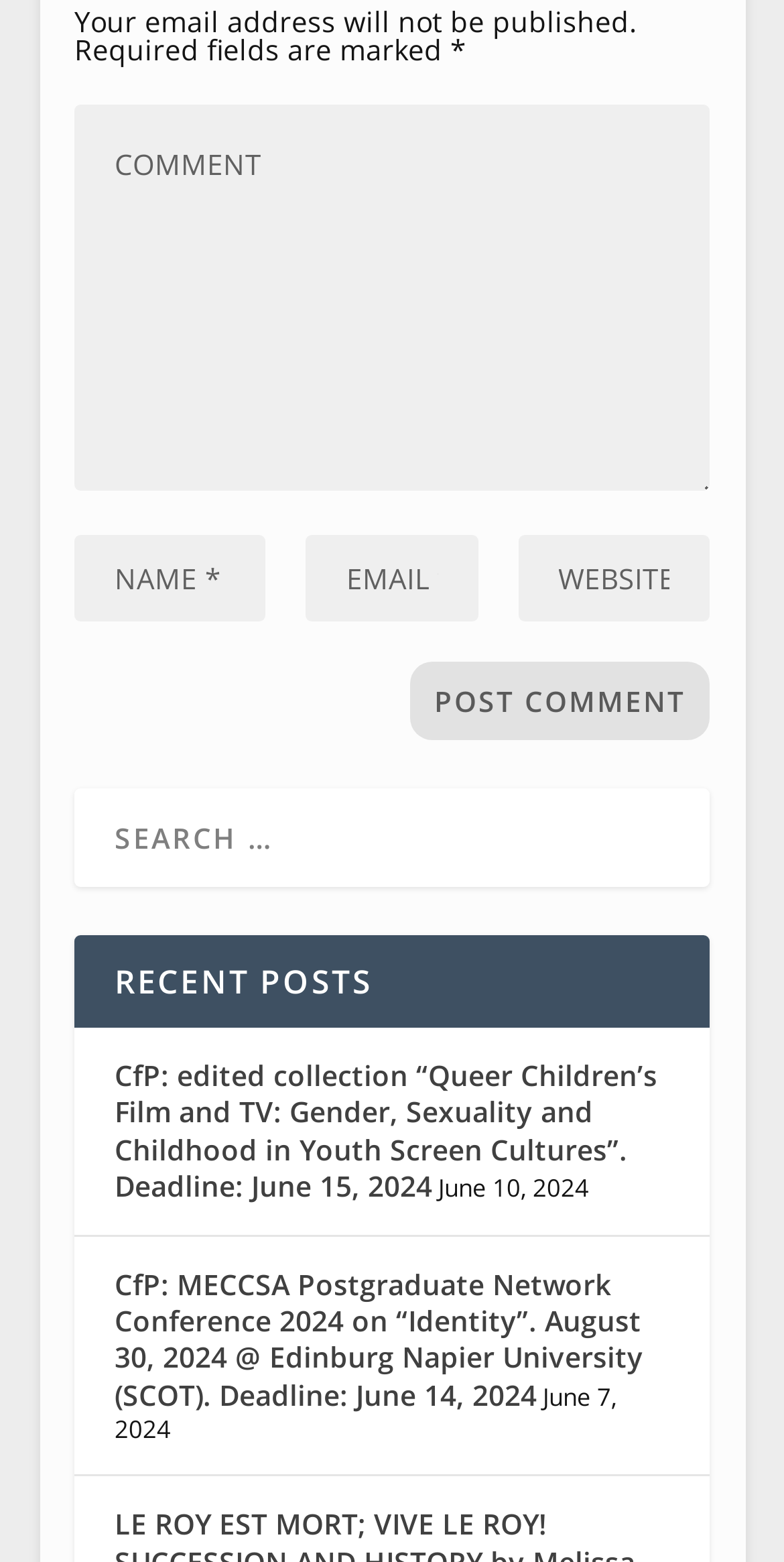Please provide the bounding box coordinates for the UI element as described: "input value="Email *" aria-describedby="email-notes" name="email"". The coordinates must be four floats between 0 and 1, represented as [left, top, right, bottom].

[0.391, 0.343, 0.609, 0.398]